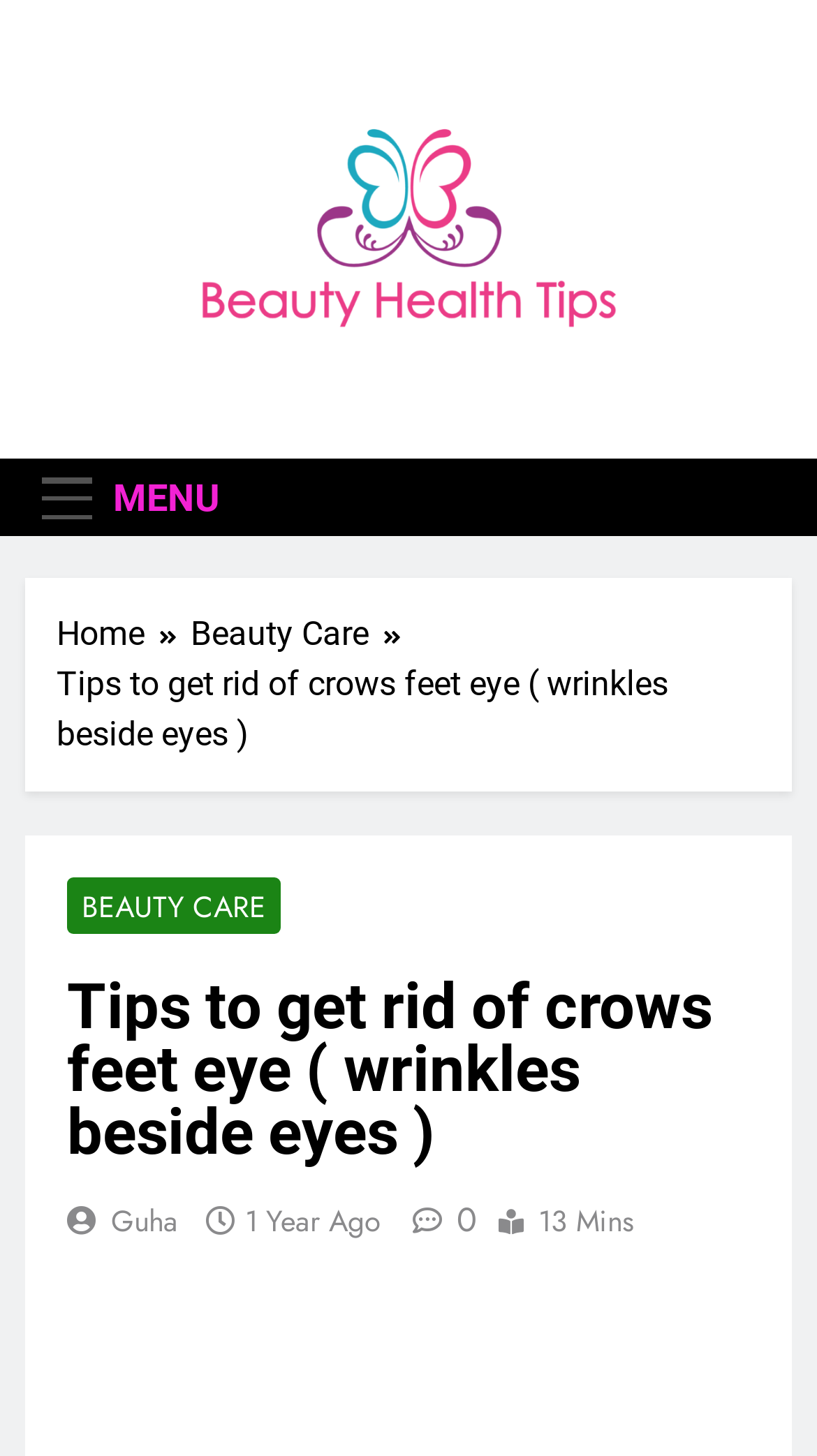Please determine the bounding box coordinates, formatted as (top-left x, top-left y, bottom-right x, bottom-right y), with all values as floating point numbers between 0 and 1. Identify the bounding box of the region described as: Beauty Health Tips

[0.283, 0.223, 0.96, 0.364]